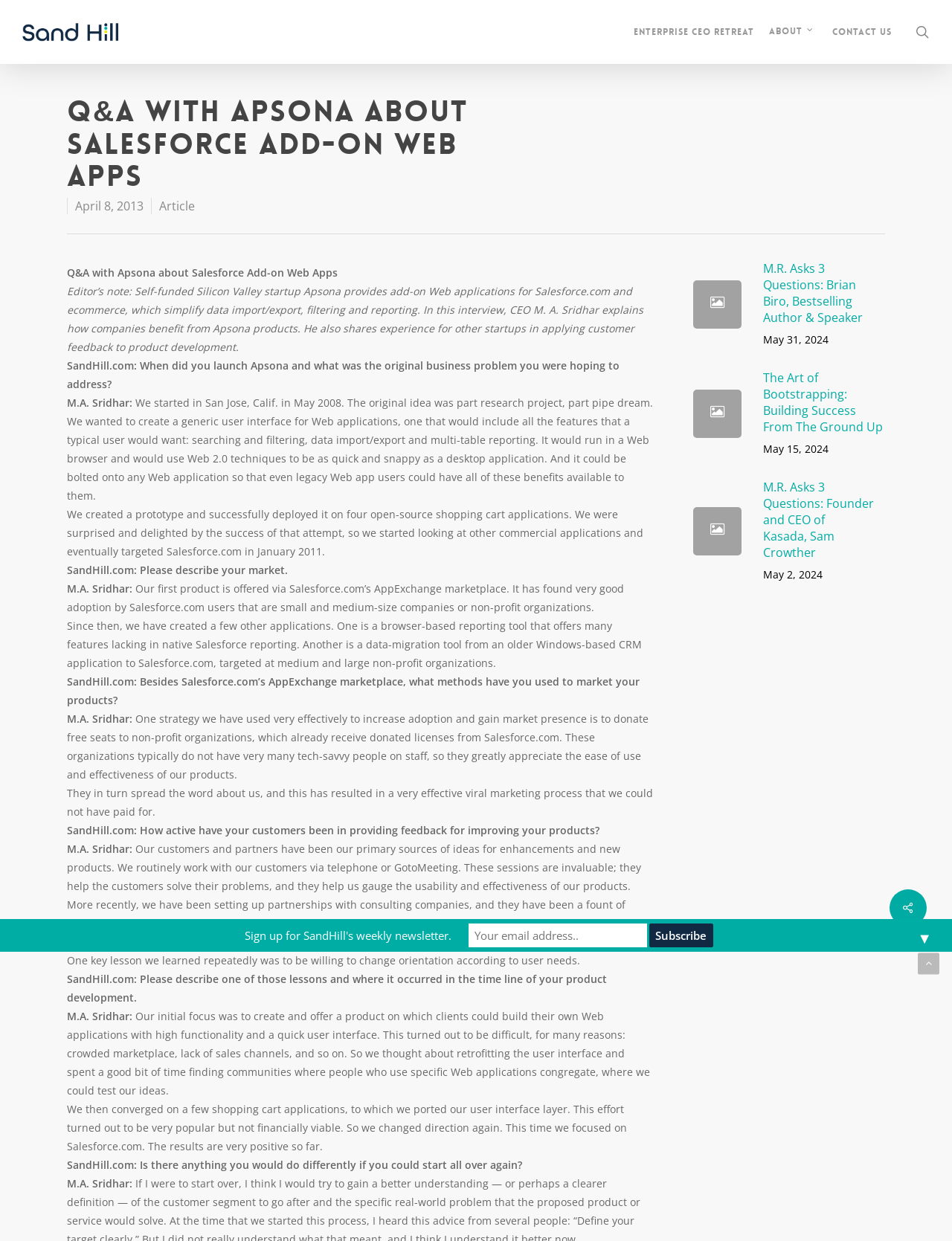Please specify the bounding box coordinates of the element that should be clicked to execute the given instruction: 'Click the 'Sand Hill Group' link'. Ensure the coordinates are four float numbers between 0 and 1, expressed as [left, top, right, bottom].

[0.022, 0.017, 0.127, 0.035]